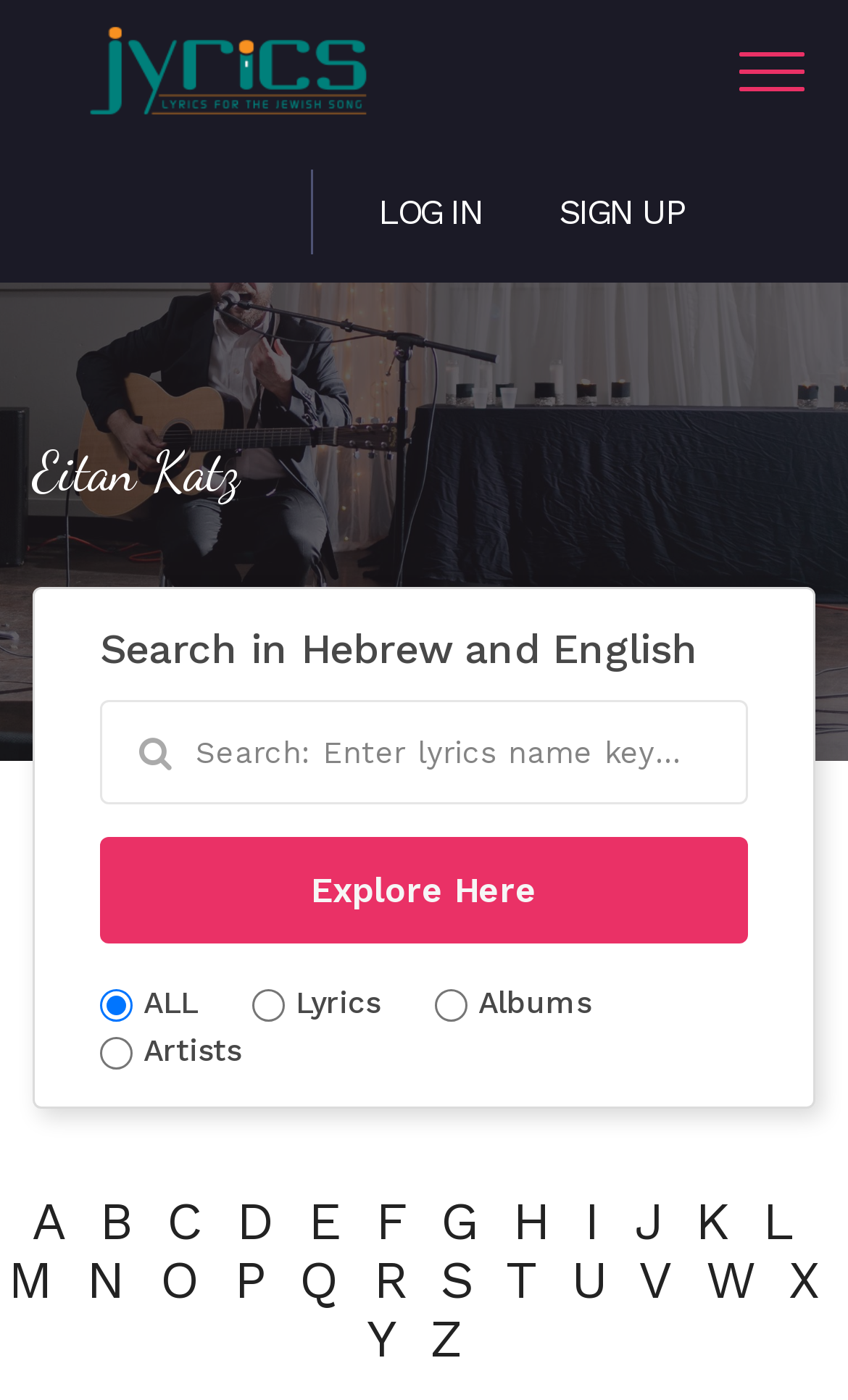Please determine the bounding box coordinates for the UI element described as: "Log in".

[0.408, 0.137, 0.608, 0.168]